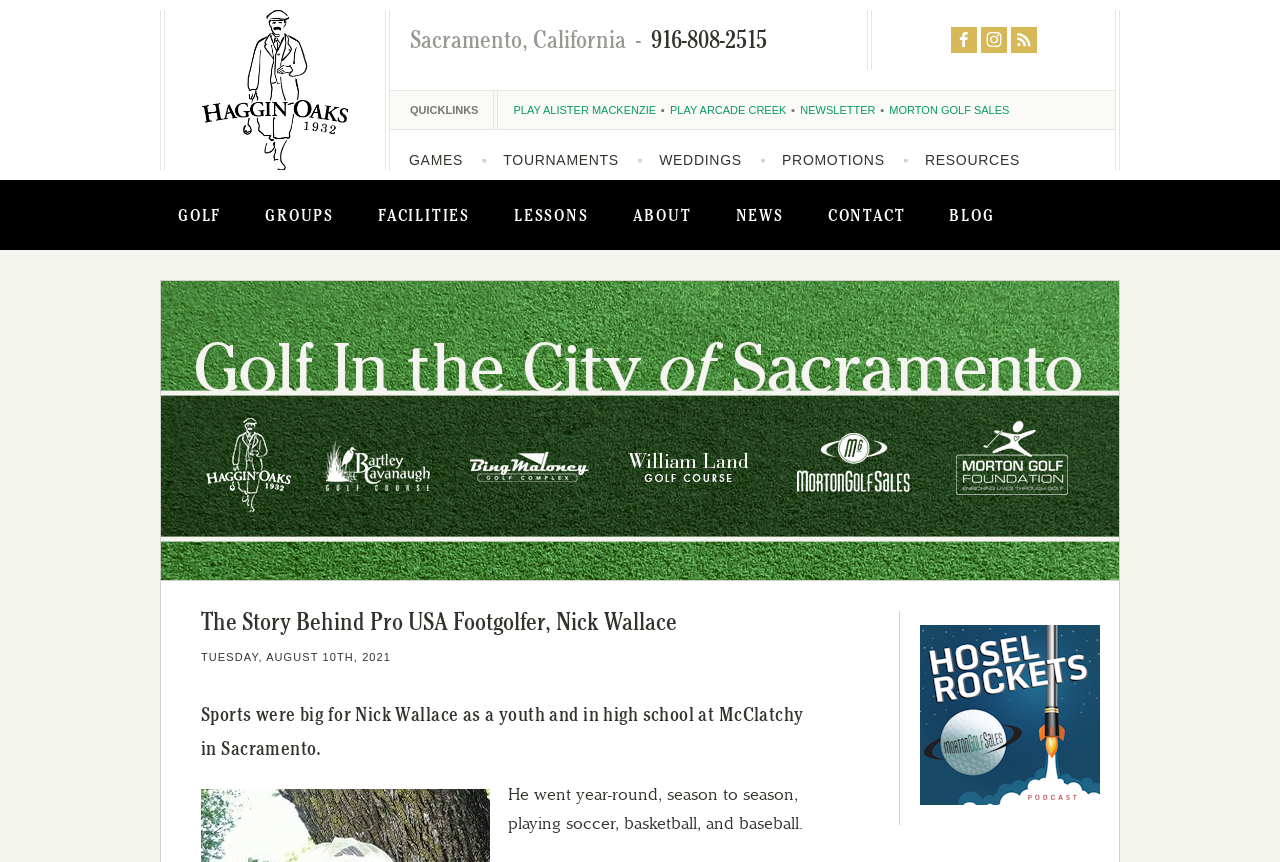Using the given description, provide the bounding box coordinates formatted as (top-left x, top-left y, bottom-right x, bottom-right y), with all values being floating point numbers between 0 and 1. Description: Play Alister MacKenzie

[0.401, 0.121, 0.513, 0.135]